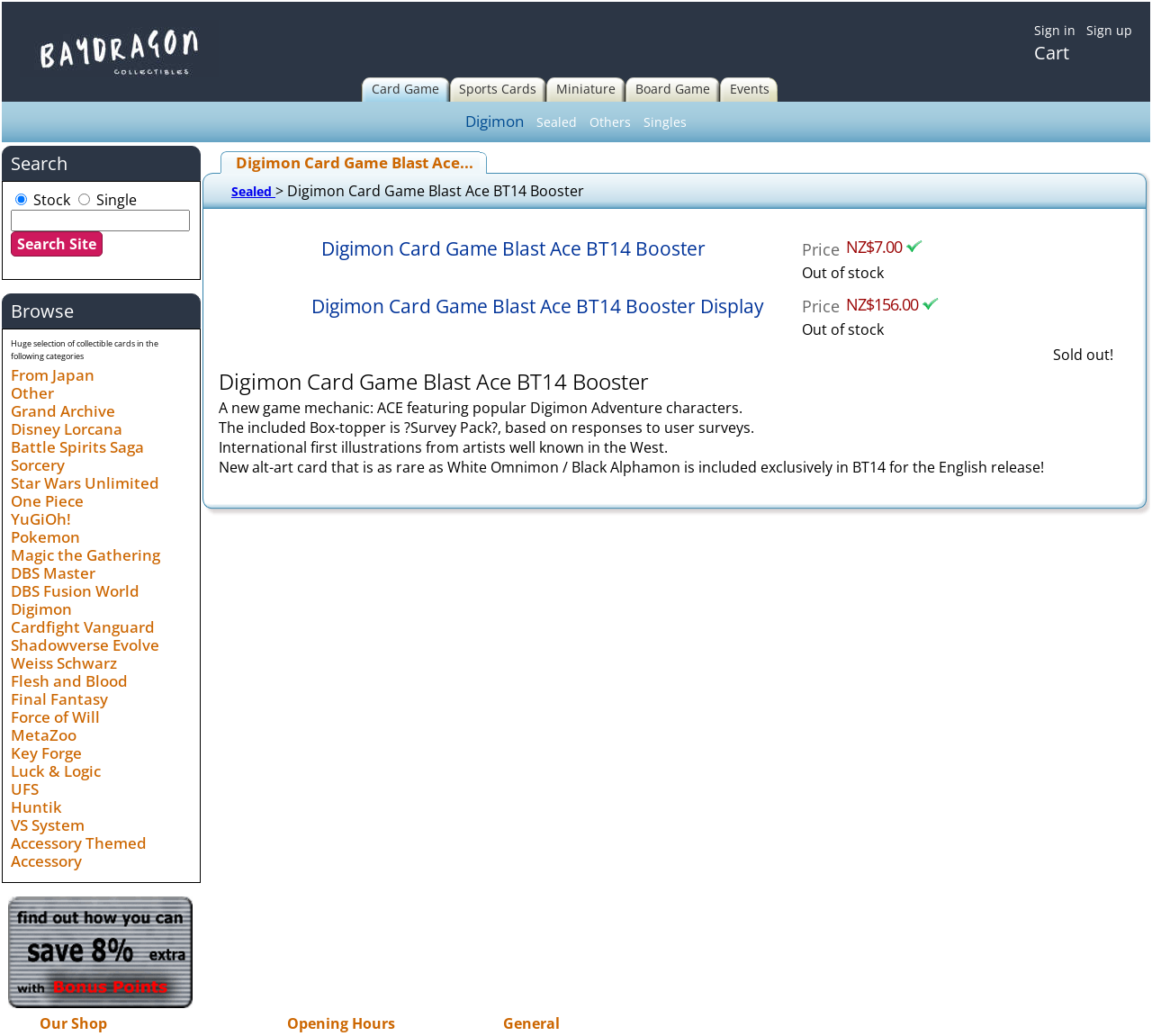Locate the bounding box of the UI element described by: "One Piece" in the given webpage screenshot.

[0.009, 0.474, 0.073, 0.493]